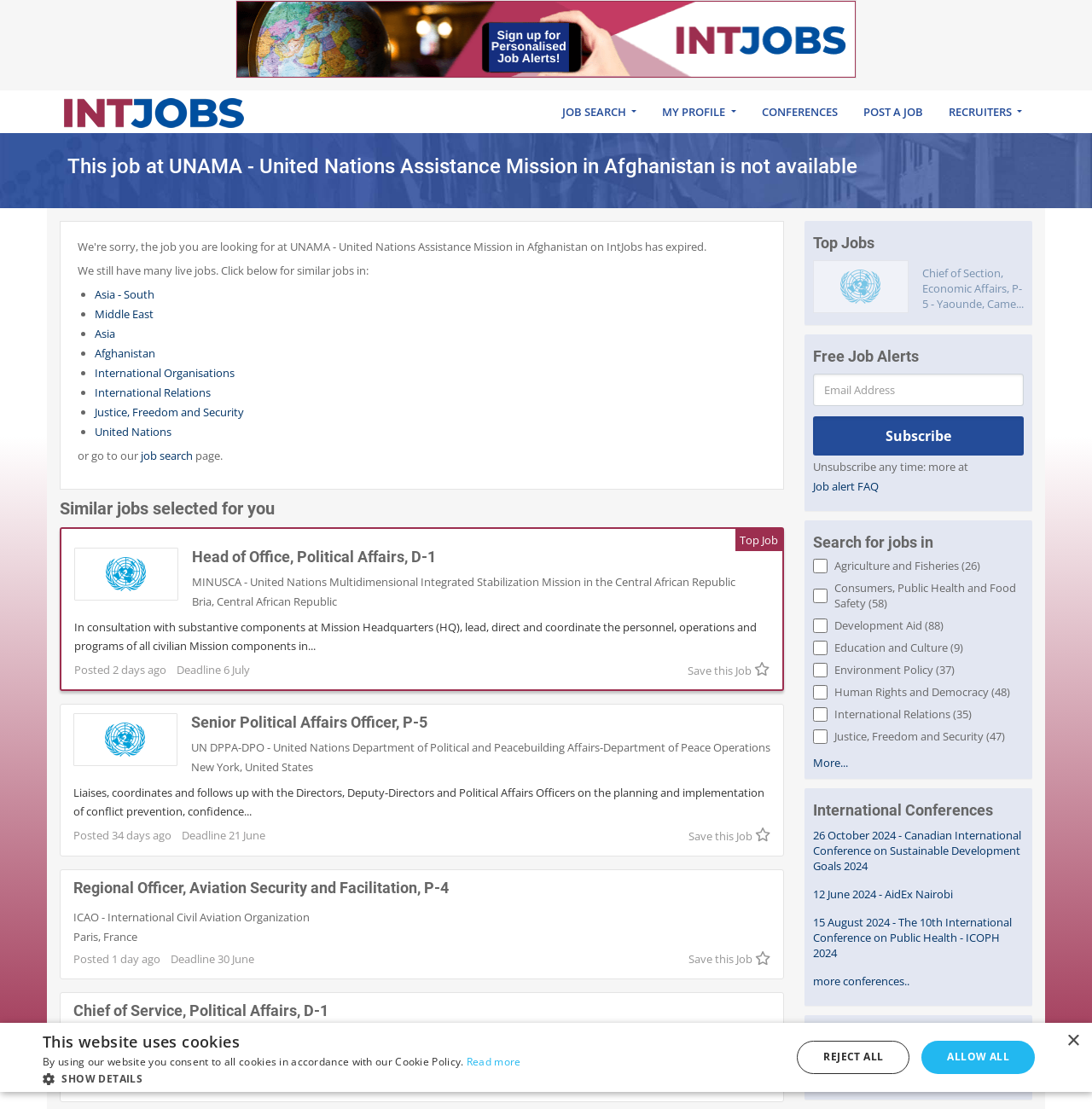Find the bounding box coordinates of the element you need to click on to perform this action: 'Search for jobs'. The coordinates should be represented by four float values between 0 and 1, in the format [left, top, right, bottom].

[0.503, 0.081, 0.595, 0.12]